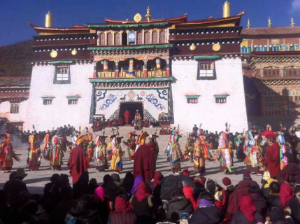What is the color of the monks' robes?
Can you offer a detailed and complete answer to this question?

The caption specifically mentions that monks in red robes are visibly engaged in the proceedings, indicating that the monks are wearing red robes as part of their traditional attire.